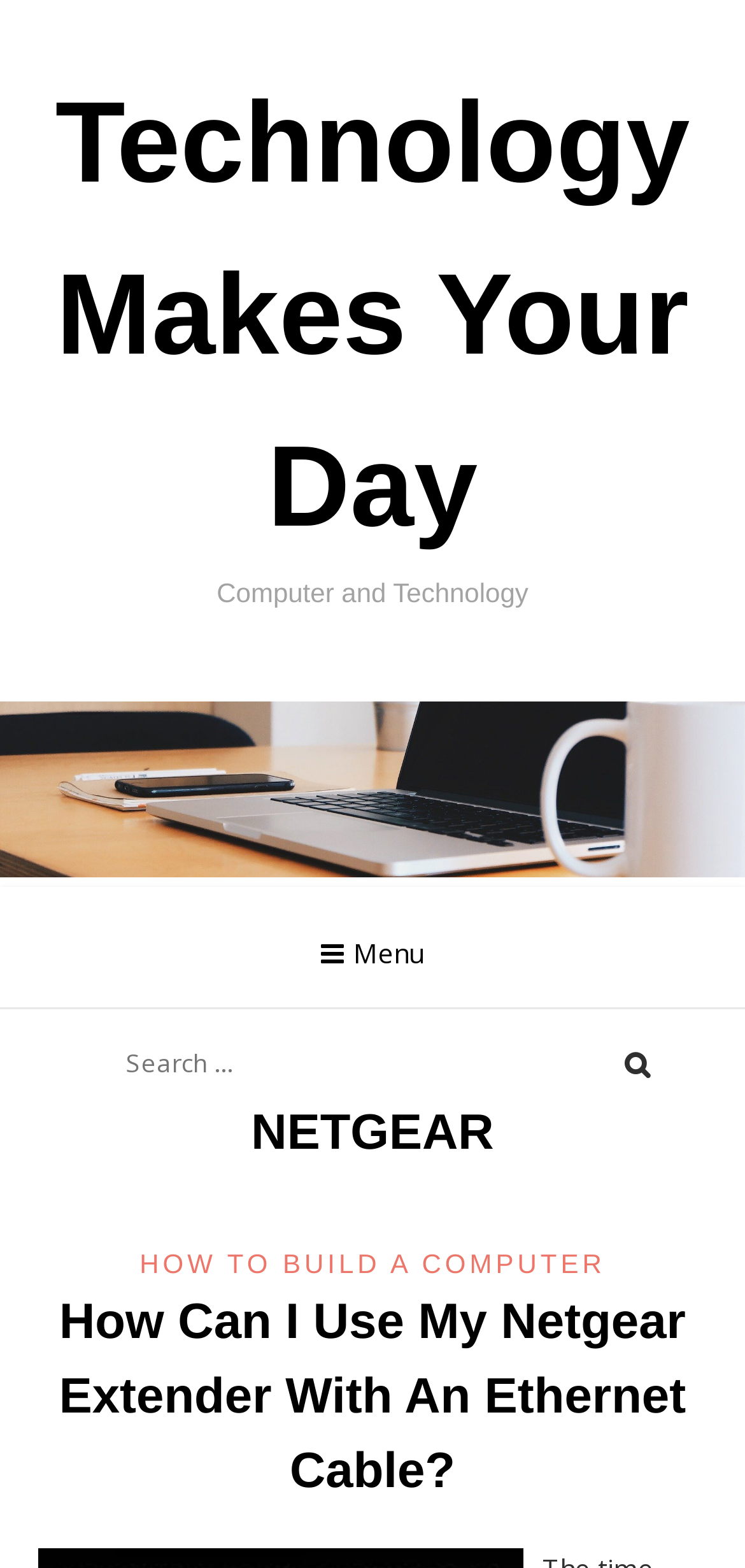What is the purpose of the button with the icon ''?
Answer with a single word or short phrase according to what you see in the image.

Menu